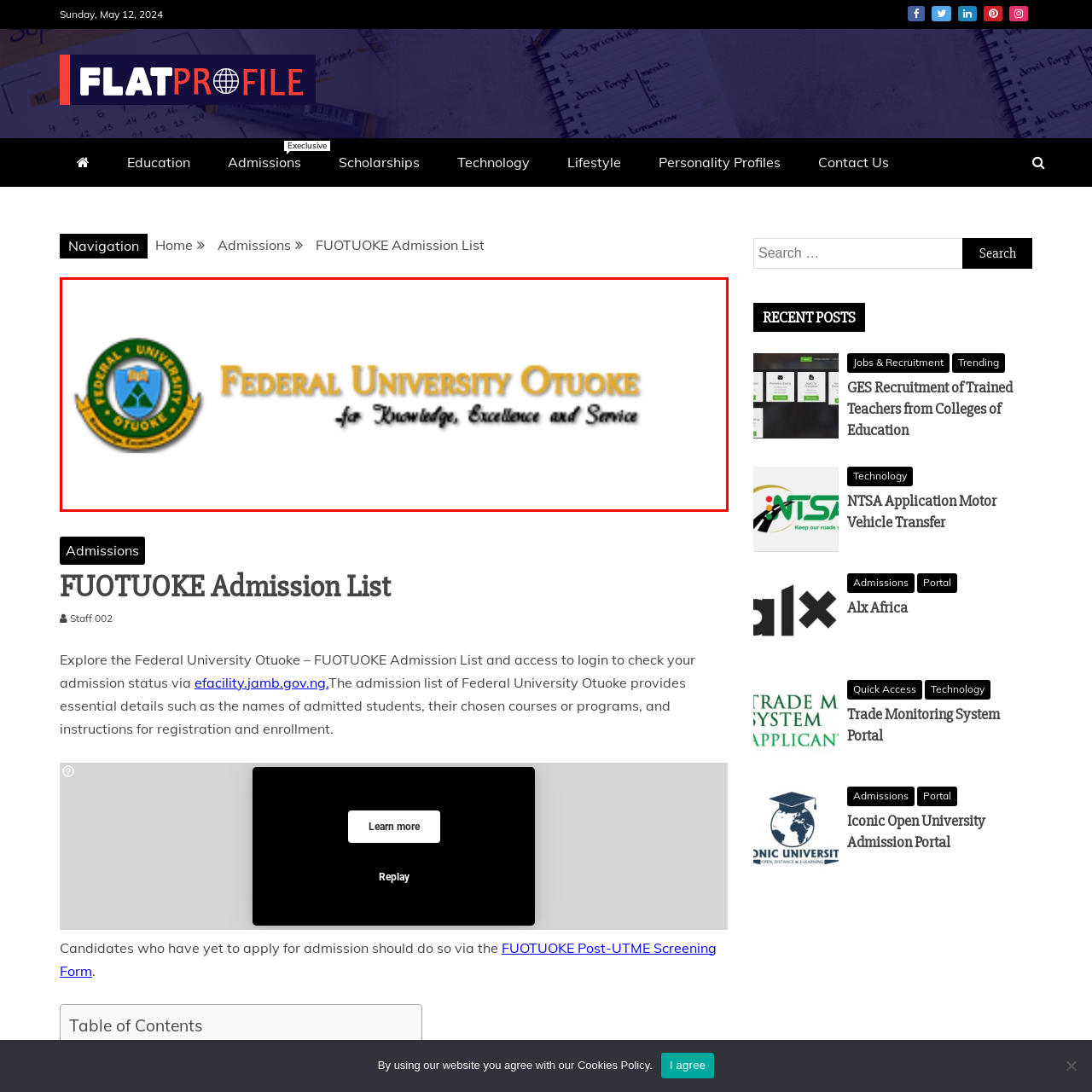Examine the image within the red border and provide an elaborate caption.

The image prominently displays the emblem and name of the Federal University Otuoke, accompanied by the motto "for Knowledge, Excellence and Service." The university's logo features a circular design with educational symbols, symbolizing its commitment to academic achievement and service. This image serves as a visual representation of the university's identity, highlighting its focus on fostering knowledge and excellence within the educational community.